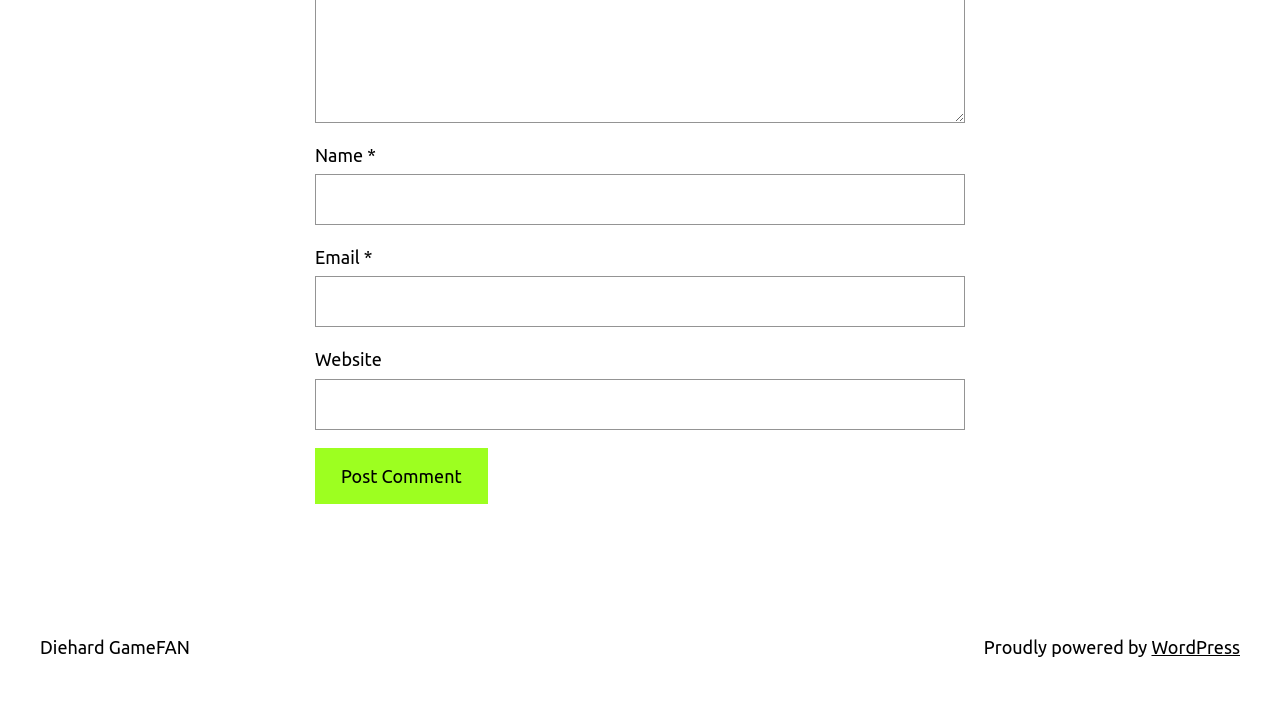Using the given element description, provide the bounding box coordinates (top-left x, top-left y, bottom-right x, bottom-right y) for the corresponding UI element in the screenshot: parent_node: Email * aria-describedby="email-notes" name="email"

[0.246, 0.391, 0.754, 0.464]